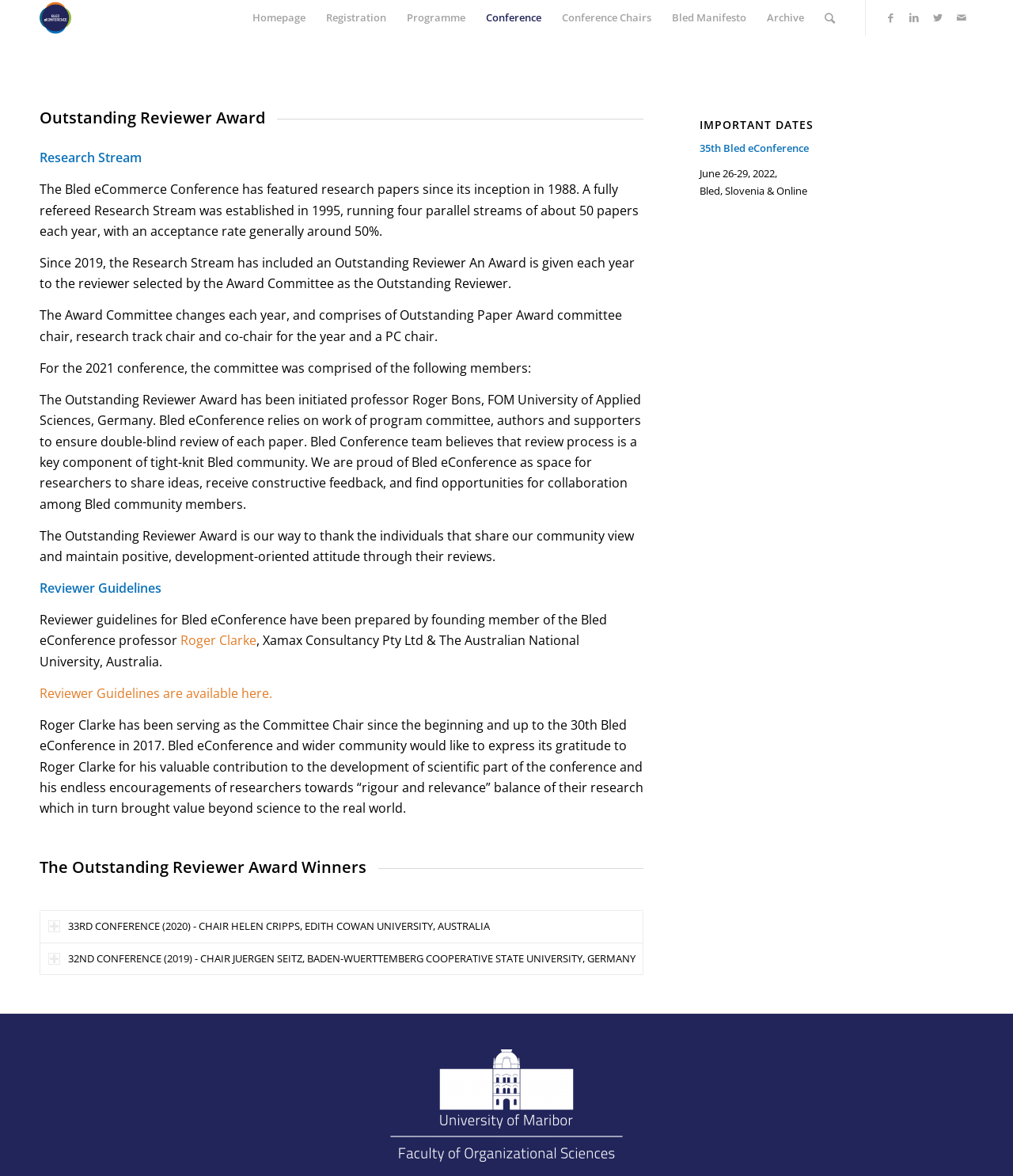Please determine the bounding box coordinates of the element's region to click for the following instruction: "go to 35th Bled eConference".

[0.039, 0.0, 0.07, 0.03]